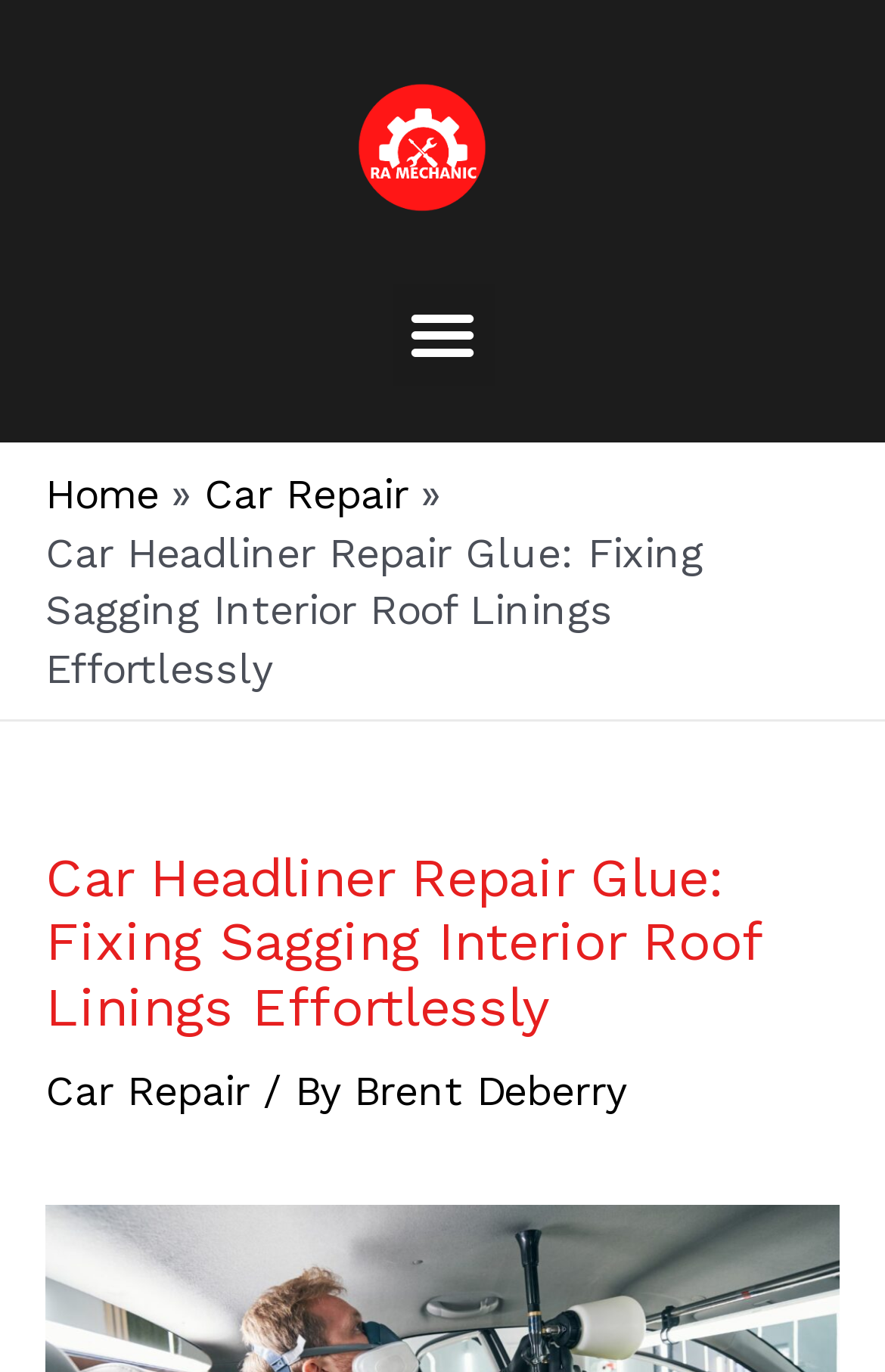Find the bounding box of the UI element described as: "Car Repair". The bounding box coordinates should be given as four float values between 0 and 1, i.e., [left, top, right, bottom].

[0.231, 0.342, 0.461, 0.377]